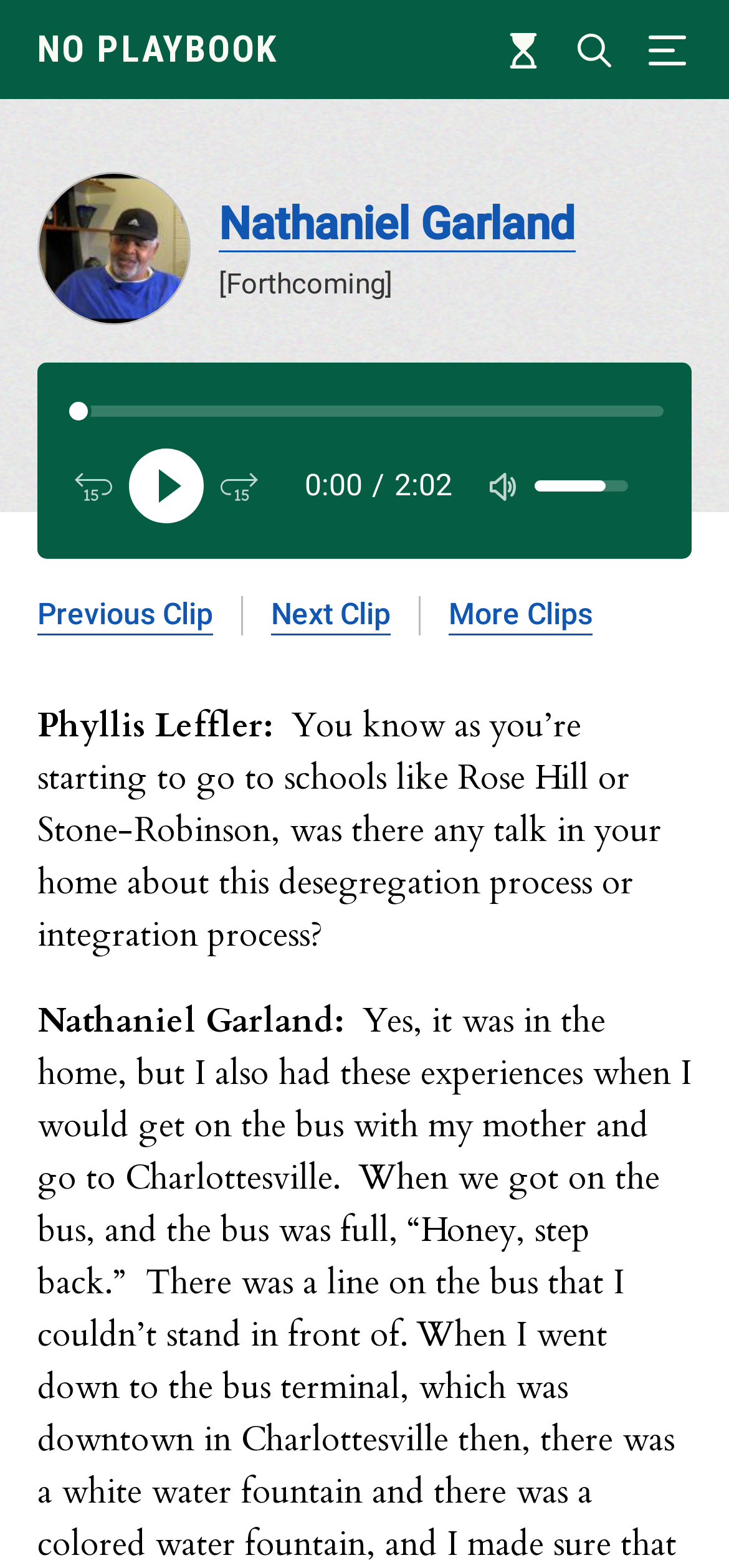Bounding box coordinates should be in the format (top-left x, top-left y, bottom-right x, bottom-right y) and all values should be floating point numbers between 0 and 1. Determine the bounding box coordinate for the UI element described as: parent_node: 0:00 aria-label="Forward 15 seconds"

[0.29, 0.296, 0.367, 0.325]